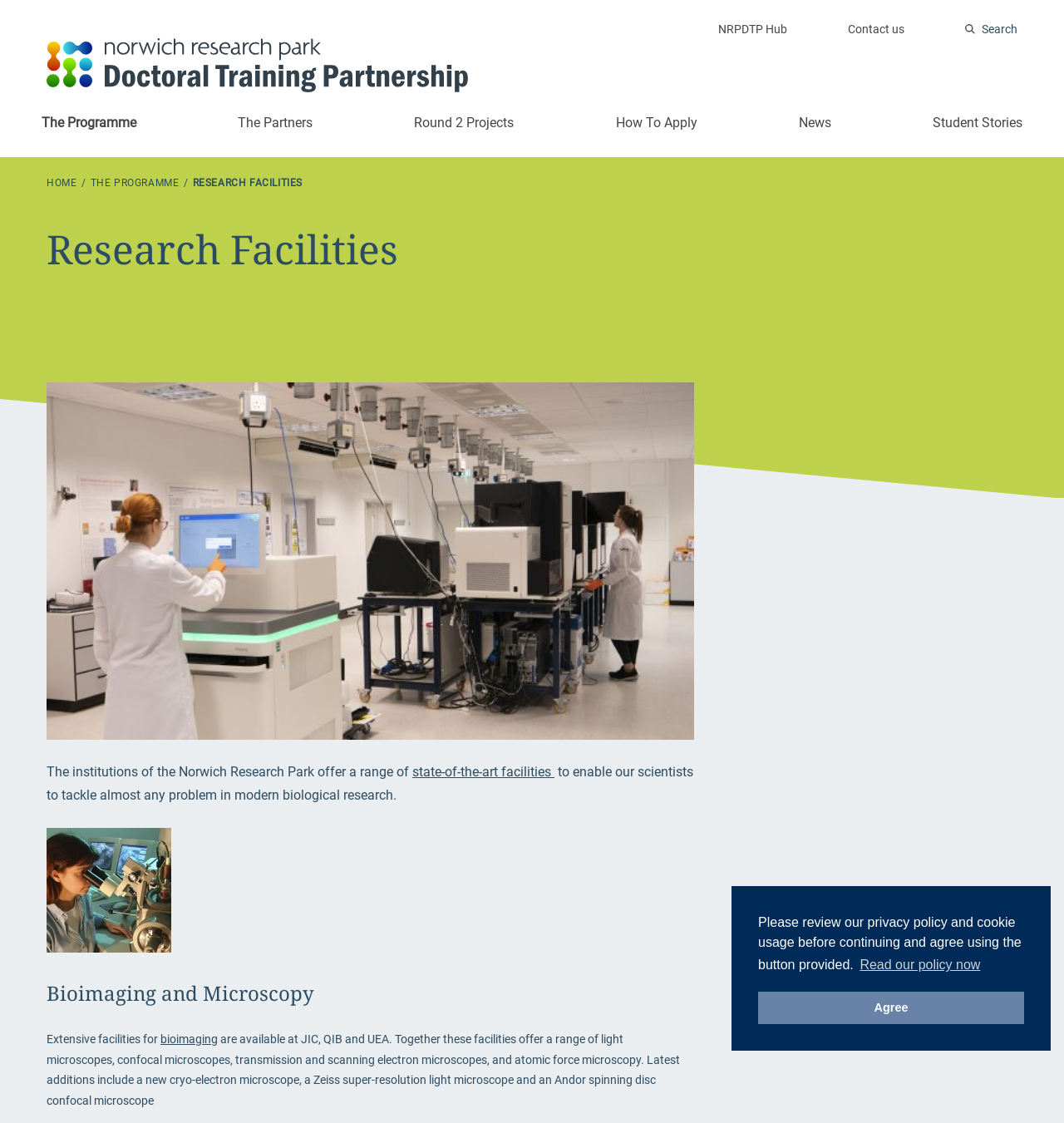Use a single word or phrase to answer this question: 
What type of facilities are available at JIC, QIB, and UEA?

Bioimaging and Microscopy